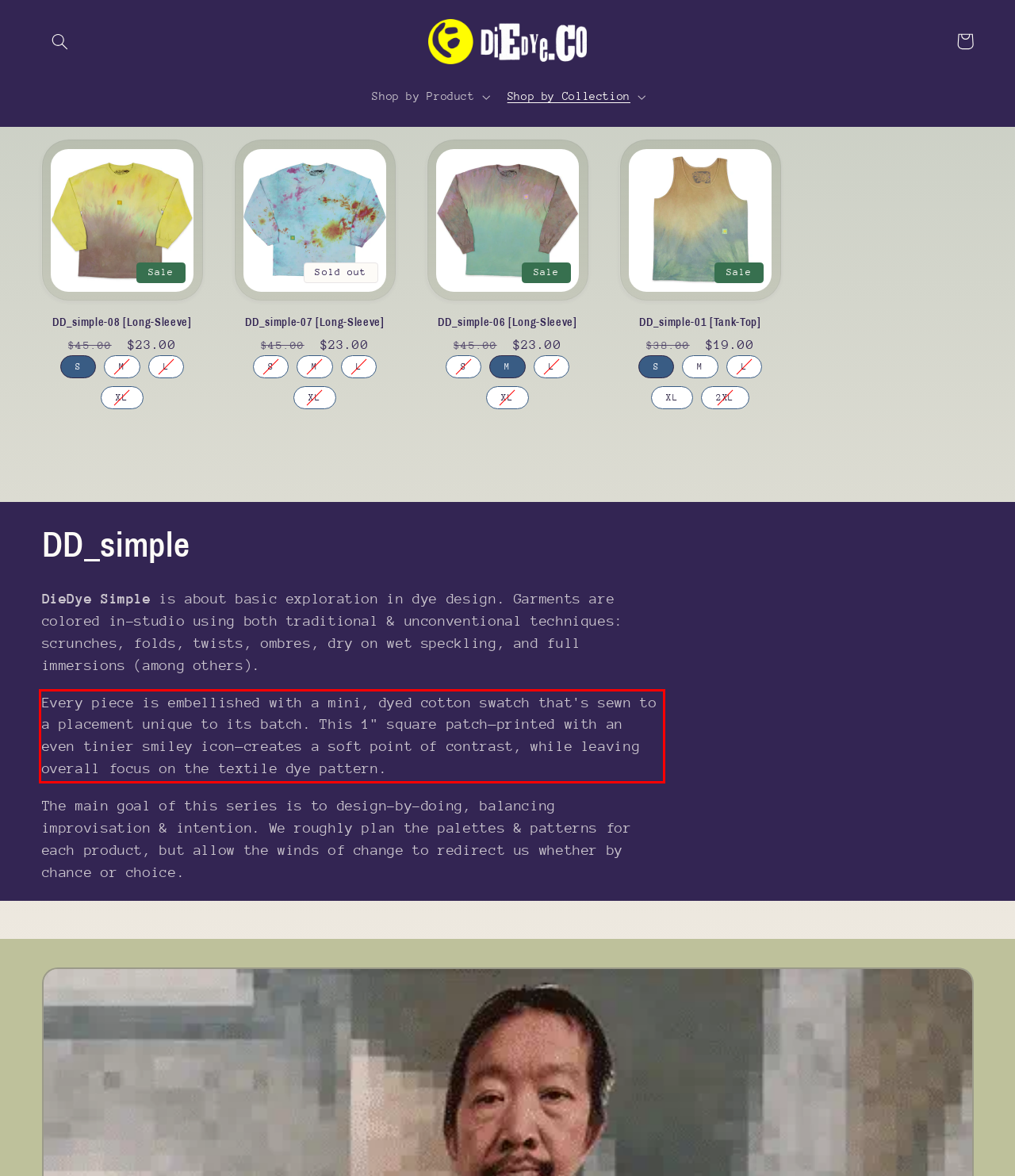Examine the screenshot of the webpage, locate the red bounding box, and generate the text contained within it.

Every piece is embellished with a mini, dyed cotton swatch that's sewn to a placement unique to its batch. This 1" square patch—printed with an even tinier smiley icon—creates a soft point of contrast, while leaving overall focus on the textile dye pattern.